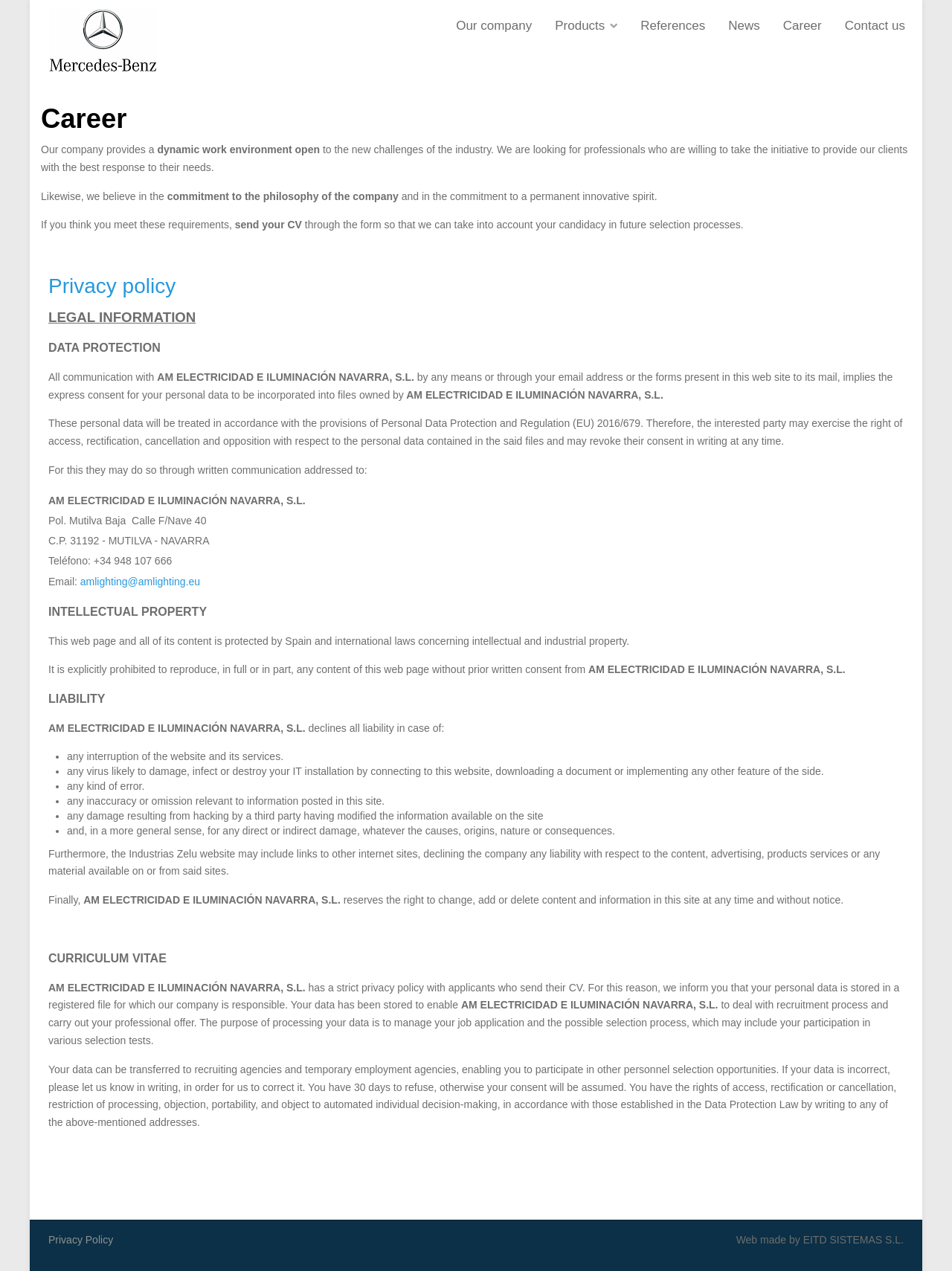What is the company's liability policy?
Please provide a comprehensive answer based on the details in the screenshot.

According to the webpage, the company declines all liability in case of any interruption of the website and its services, any virus that may damage or infect IT installations, any kind of error, and any damage resulting from hacking by a third party, among other things.